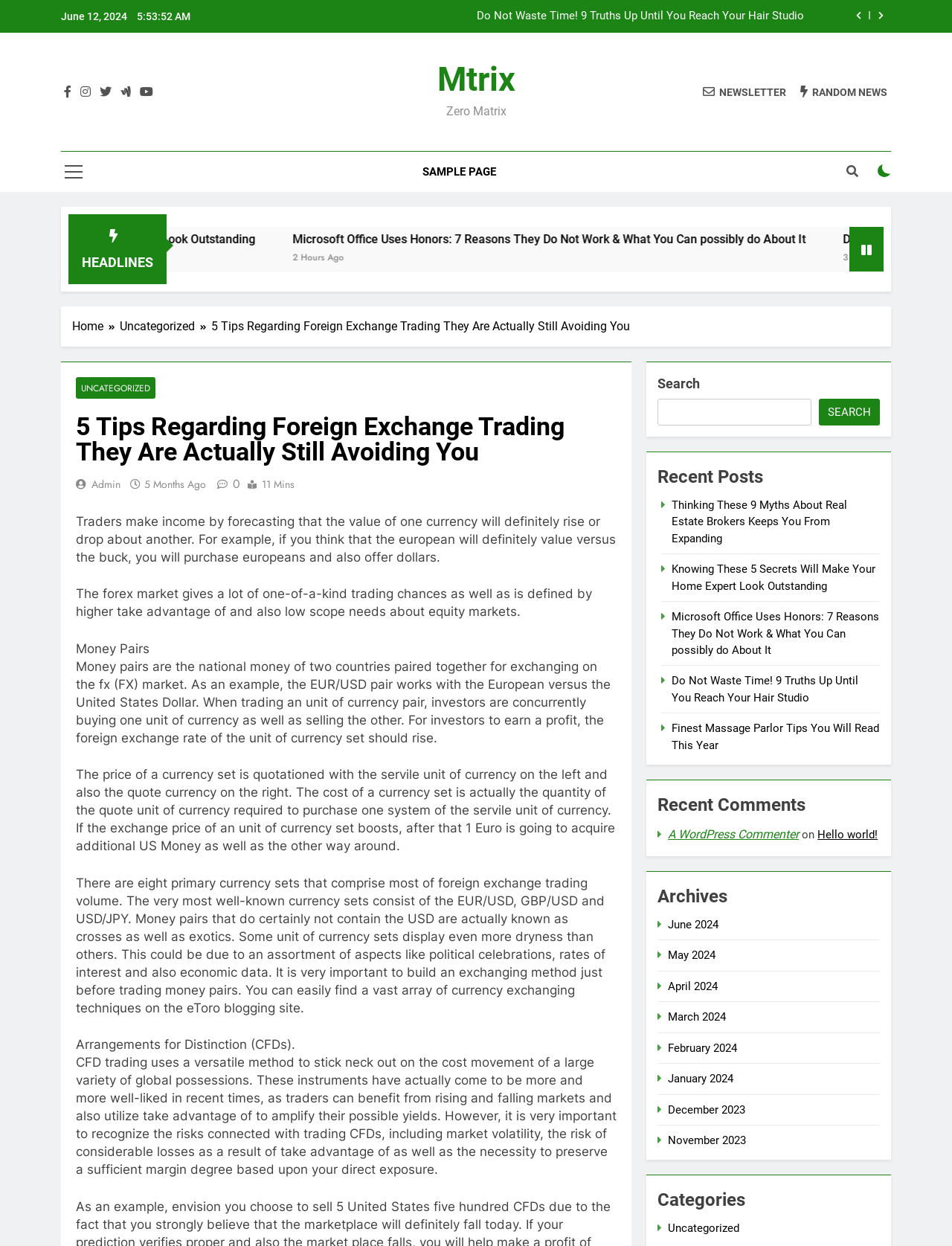Could you locate the bounding box coordinates for the section that should be clicked to accomplish this task: "Click the link 'SAMPLE PAGE'".

[0.432, 0.122, 0.533, 0.154]